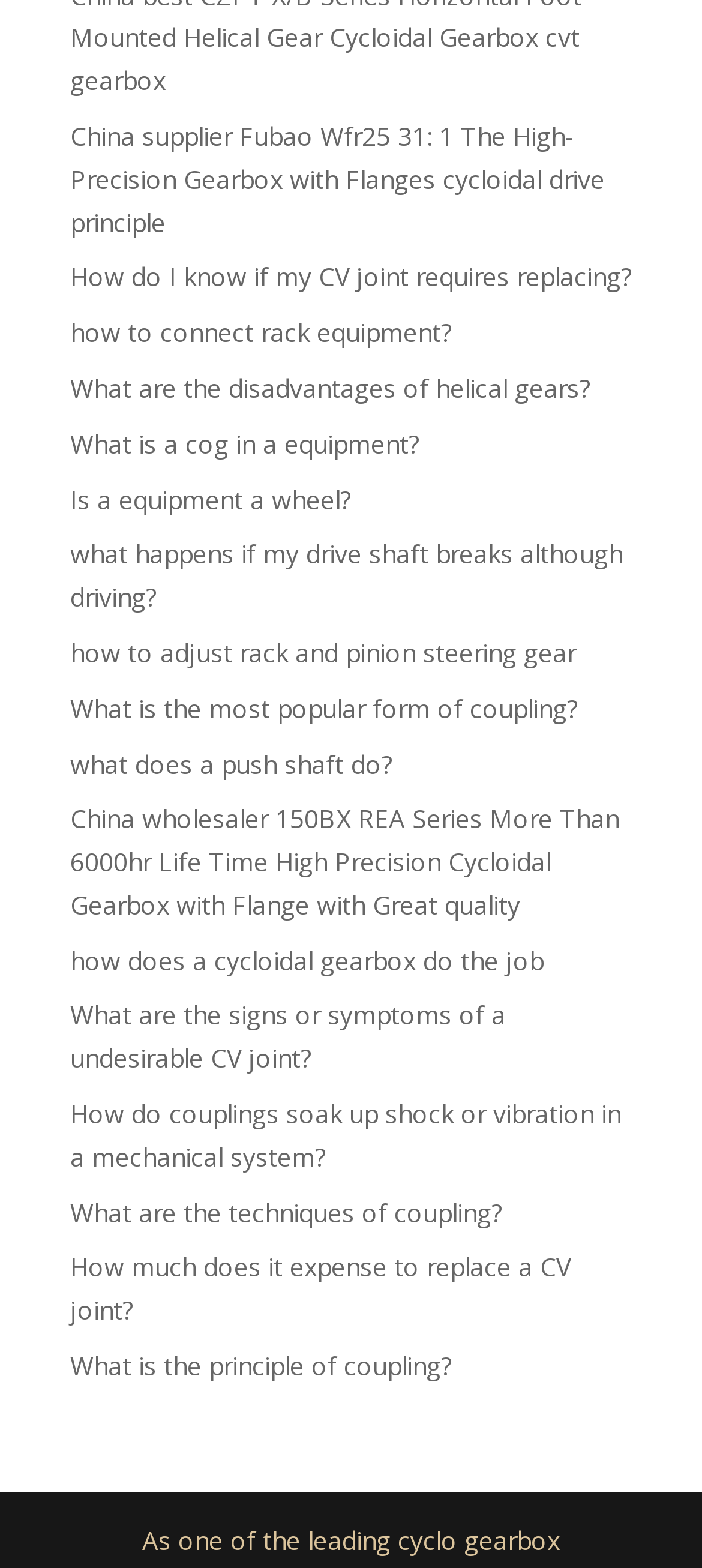Please identify the bounding box coordinates for the region that you need to click to follow this instruction: "Read the article about how to connect rack equipment".

[0.1, 0.201, 0.644, 0.223]